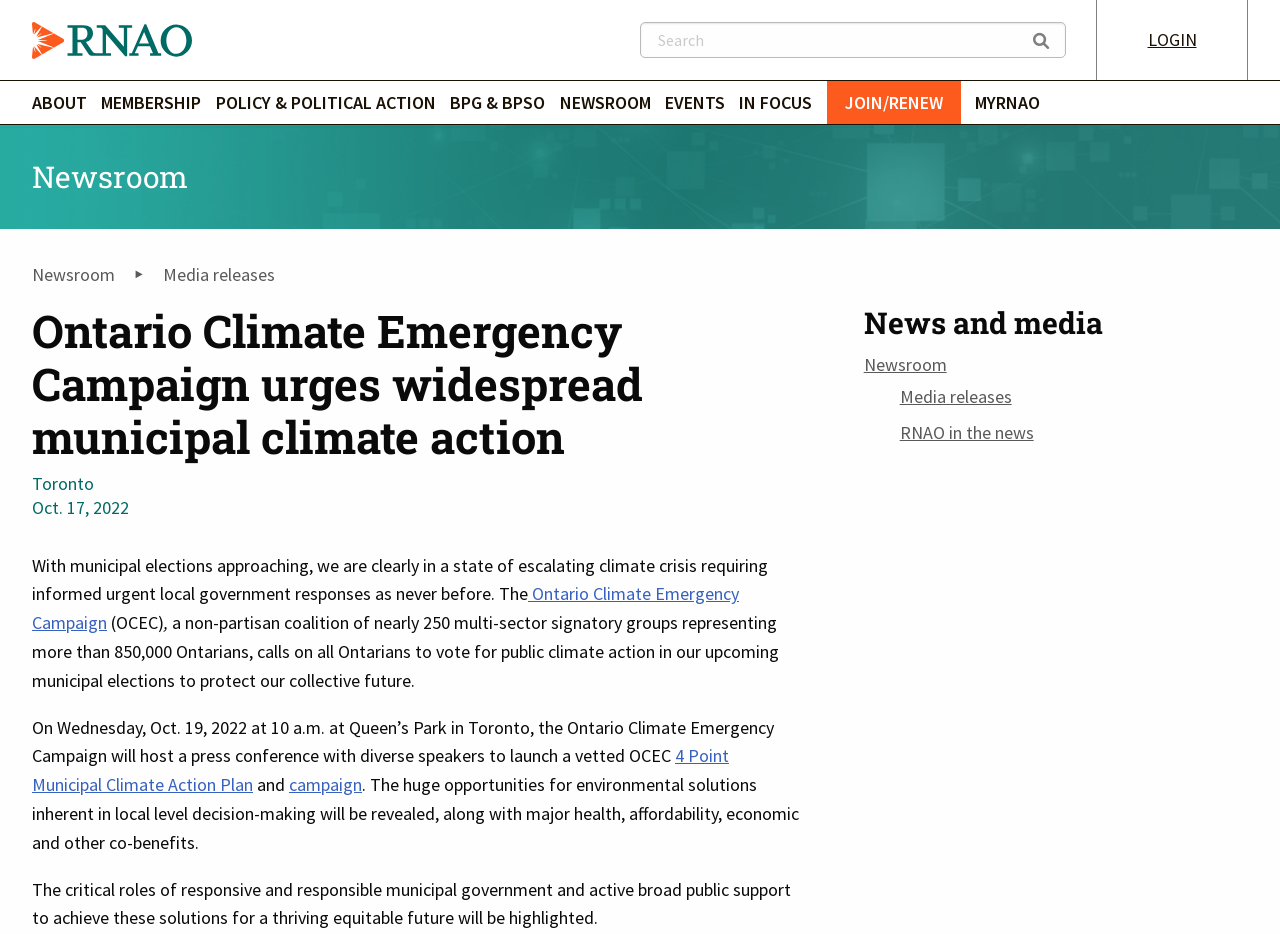Please locate the bounding box coordinates of the element that needs to be clicked to achieve the following instruction: "Read the '4 Point Municipal Climate Action Plan'". The coordinates should be four float numbers between 0 and 1, i.e., [left, top, right, bottom].

[0.025, 0.797, 0.57, 0.852]